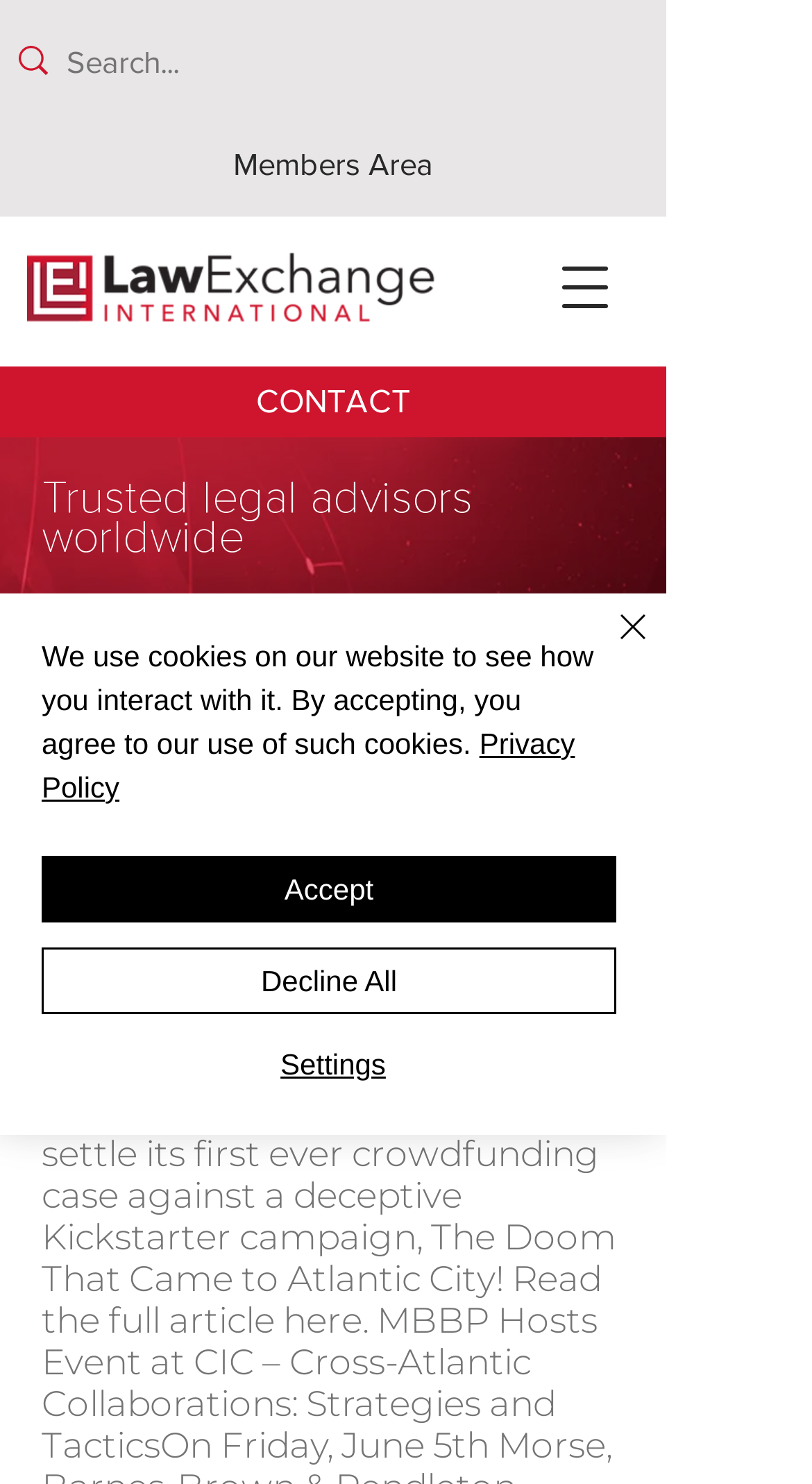What is the purpose of the search box?
Based on the image content, provide your answer in one word or a short phrase.

To search the website